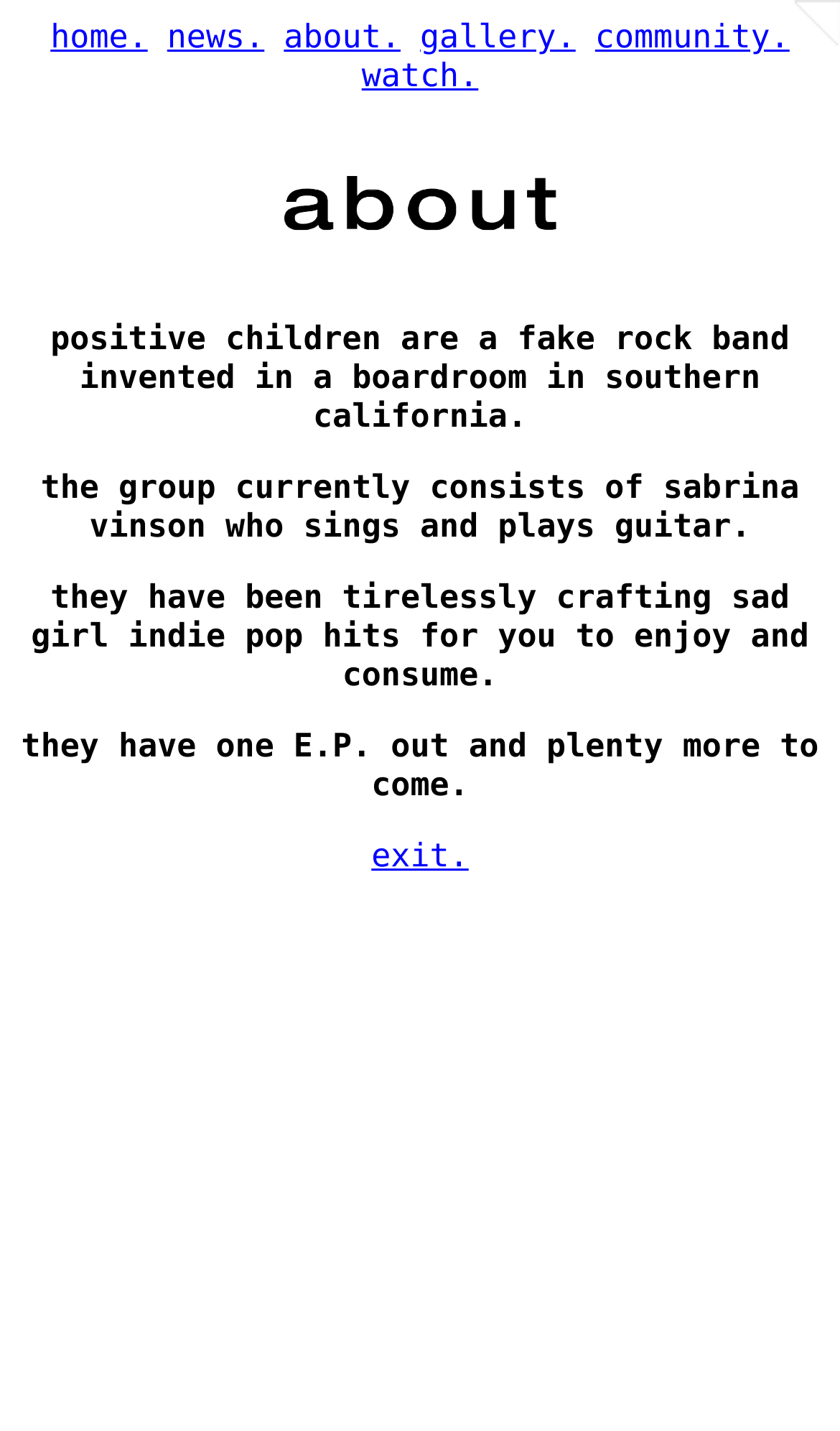Mark the bounding box of the element that matches the following description: "watch.".

[0.431, 0.039, 0.569, 0.066]